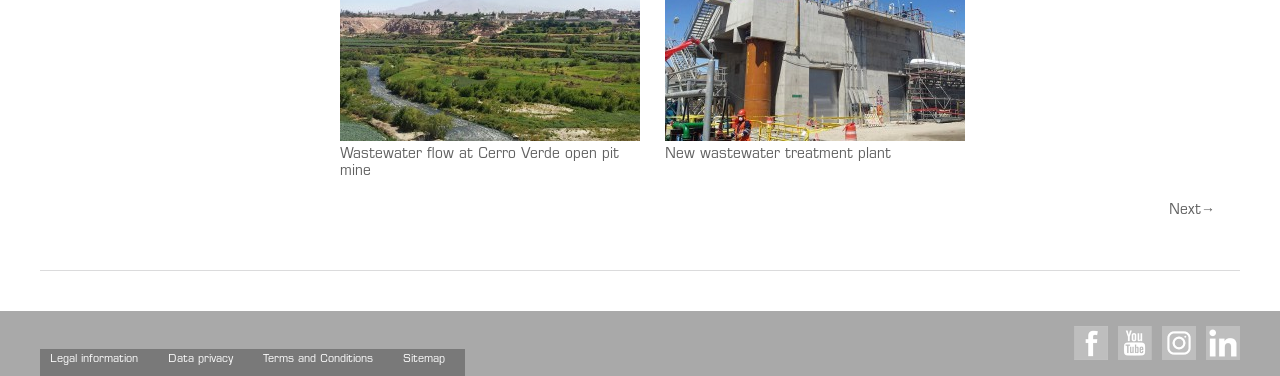Please locate the bounding box coordinates of the element that should be clicked to achieve the given instruction: "View next page".

[0.913, 0.542, 0.949, 0.58]